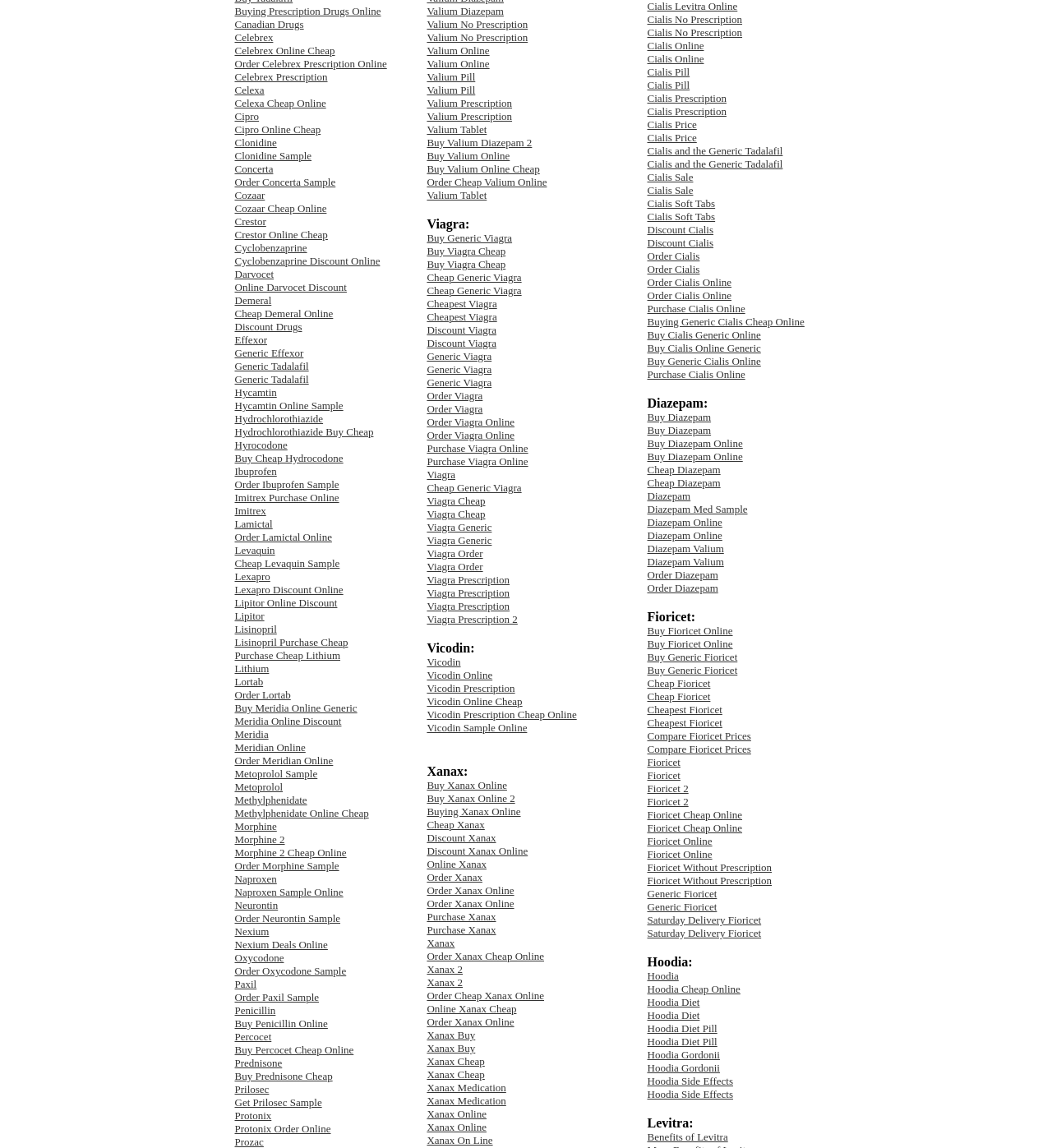What is the first Cialis-related link on the webpage?
Look at the image and provide a short answer using one word or a phrase.

Cialis Levitra Online